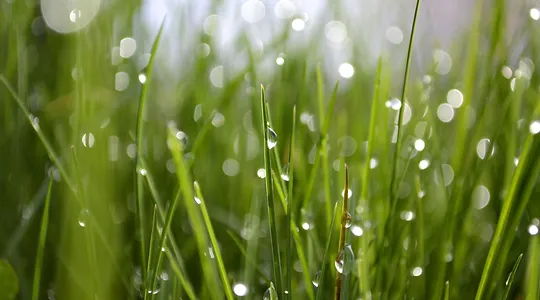What is the purpose of the image?
Please answer the question with a detailed and comprehensive explanation.

The caption suggests that the beautiful depiction of well-maintained grass reflects the quality and care associated with professional lawn services, and it invites viewers to appreciate the beauty of a healthy lawn, illustrating the commitment to providing the best landscaping for every home.